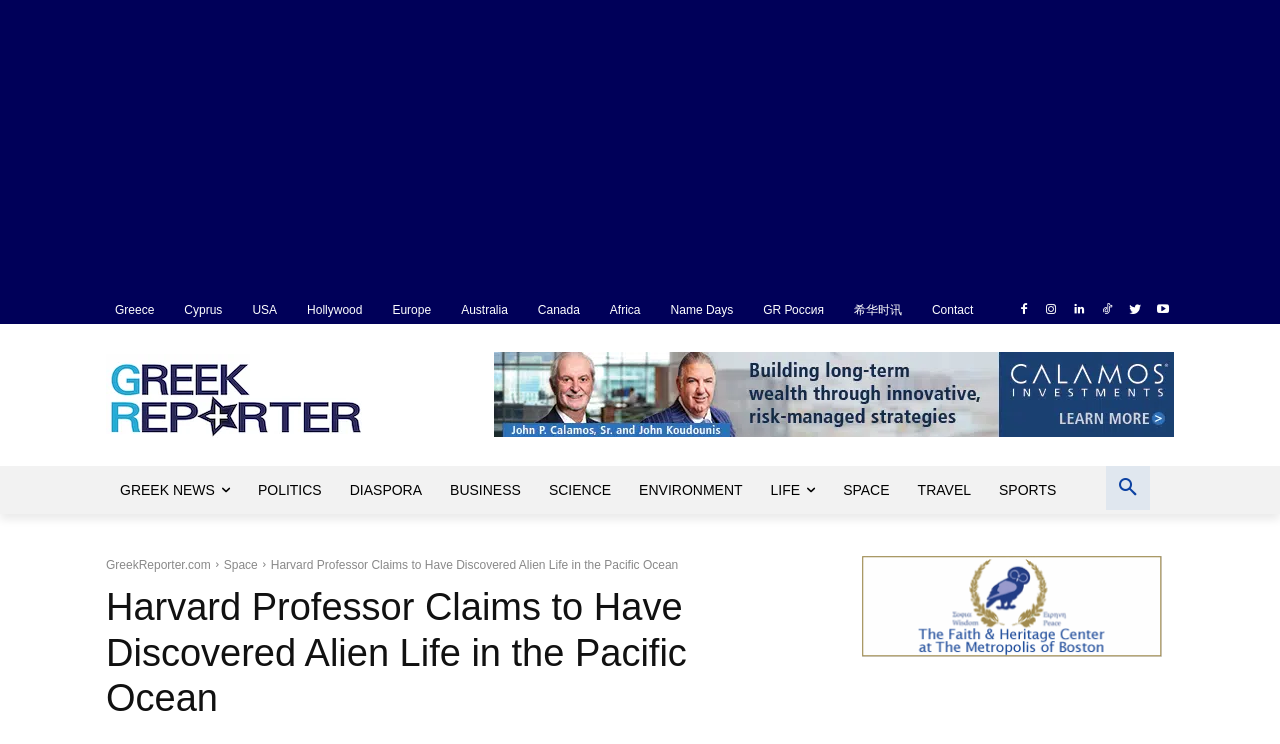Could you find the bounding box coordinates of the clickable area to complete this instruction: "Check the contact information"?

[0.721, 0.398, 0.767, 0.435]